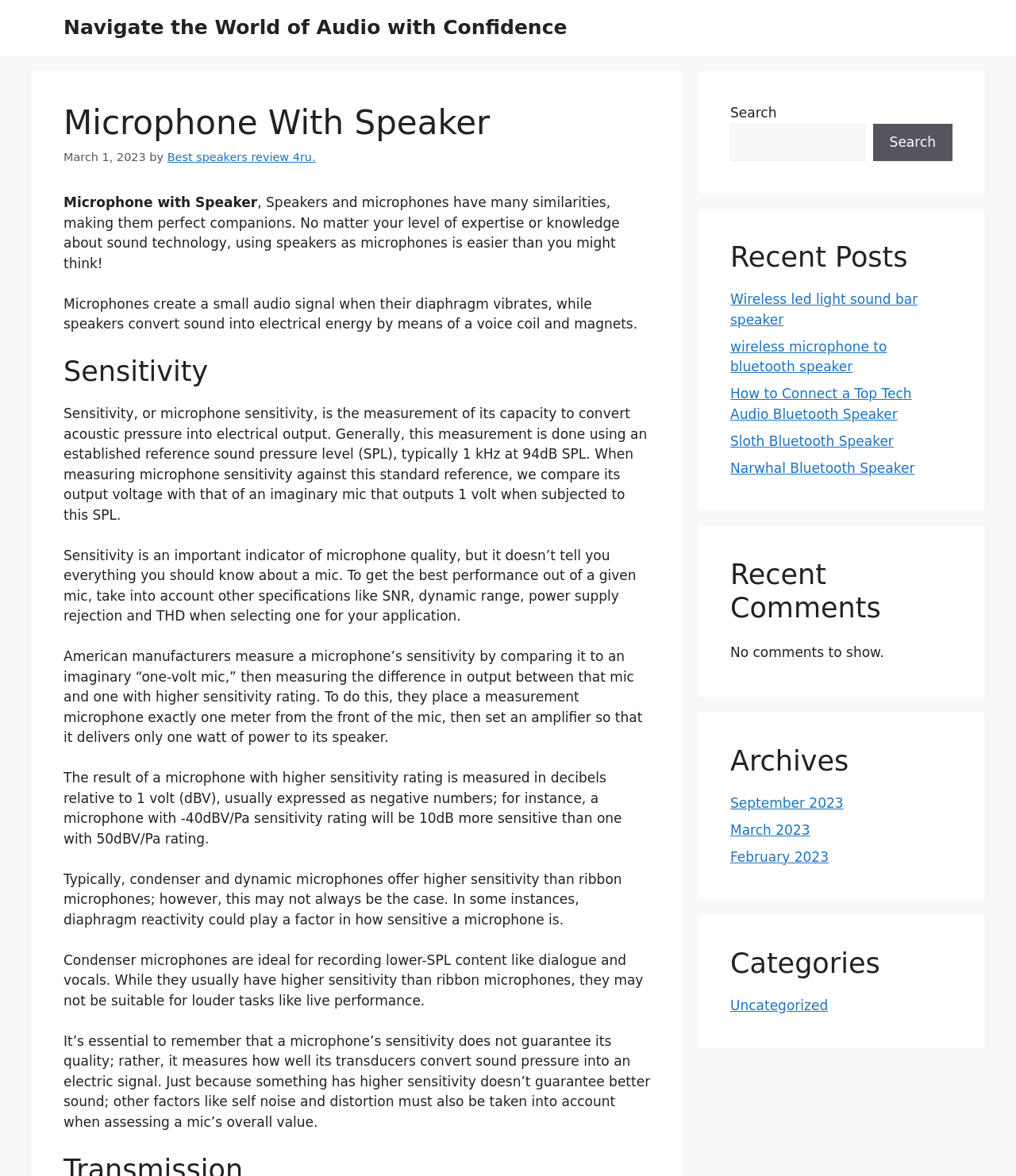Please determine the bounding box coordinates of the section I need to click to accomplish this instruction: "View archives for March 2023".

[0.719, 0.699, 0.797, 0.712]